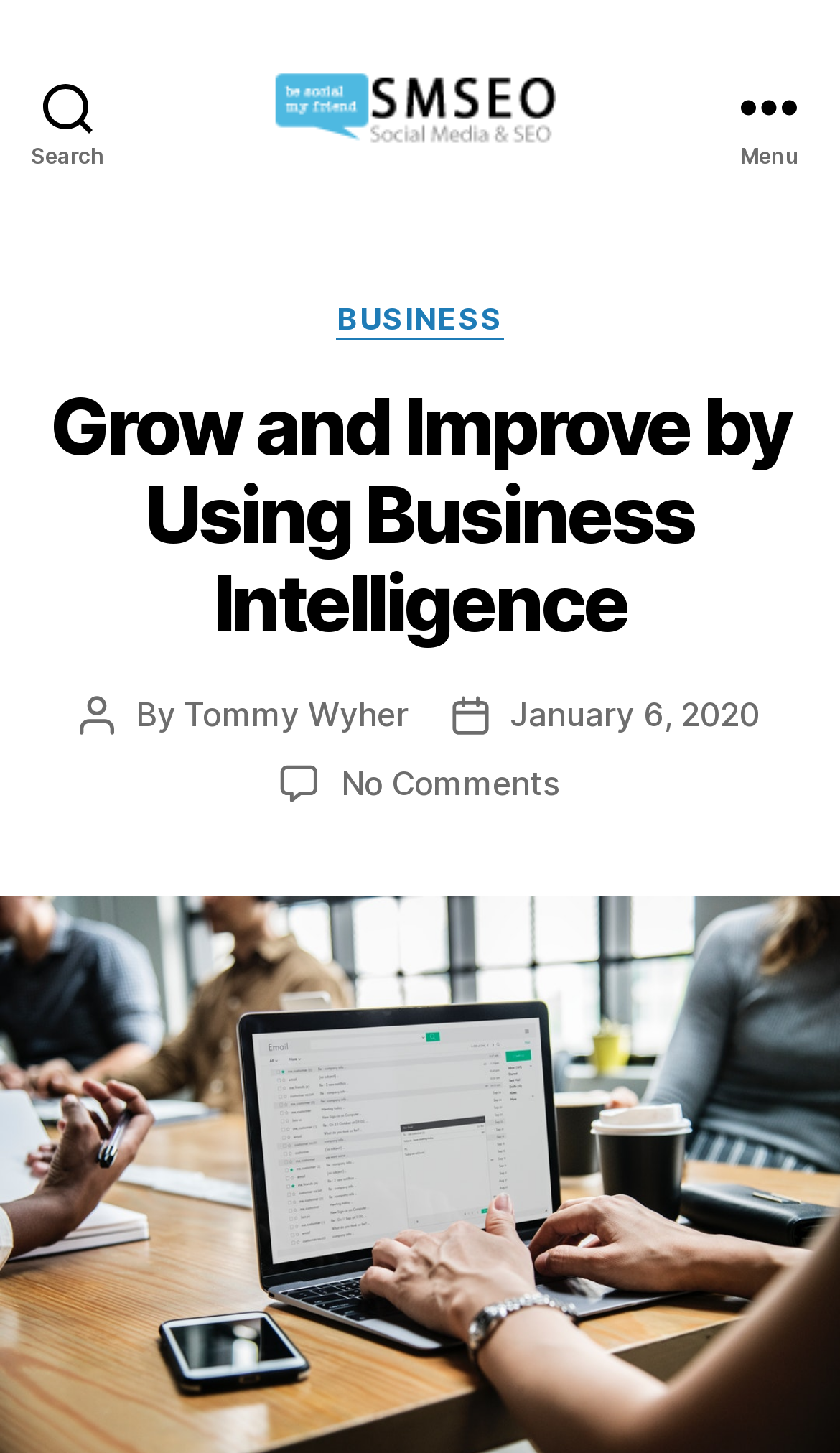Using the description: "parent_node: Social Media SEO", identify the bounding box of the corresponding UI element in the screenshot.

[0.256, 0.047, 0.744, 0.1]